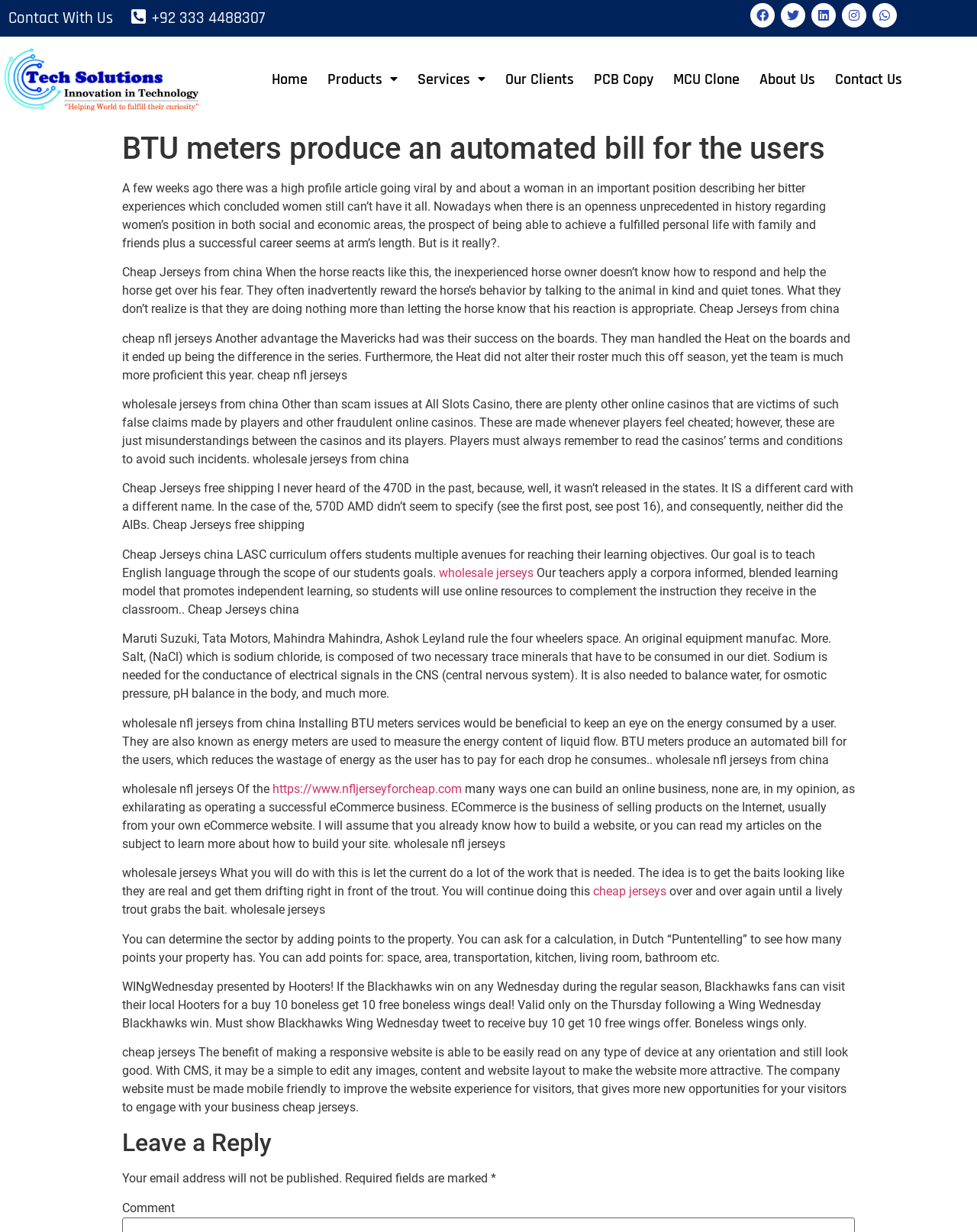Locate the UI element that matches the description +92 333 4488307 in the webpage screenshot. Return the bounding box coordinates in the format (top-left x, top-left y, bottom-right x, bottom-right y), with values ranging from 0 to 1.

[0.127, 0.002, 0.271, 0.027]